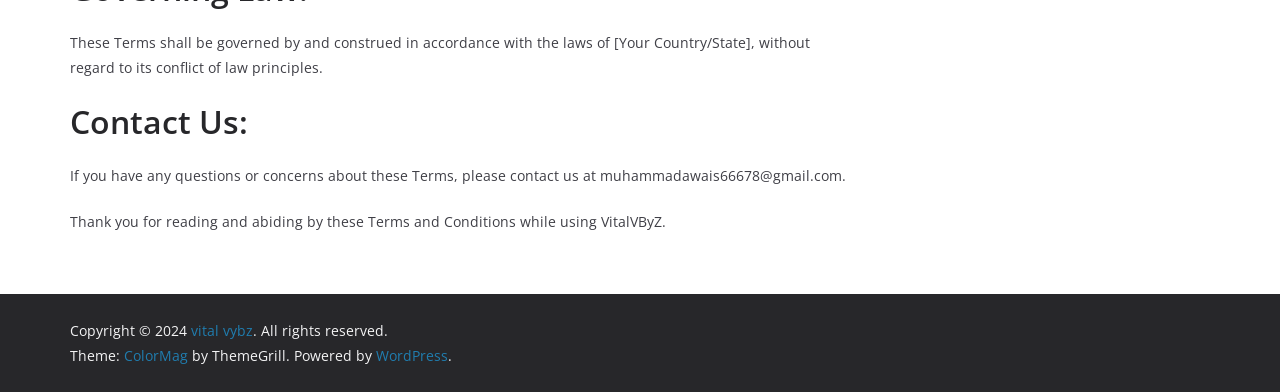Identify the bounding box for the described UI element: "vital vybz".

[0.149, 0.819, 0.198, 0.867]